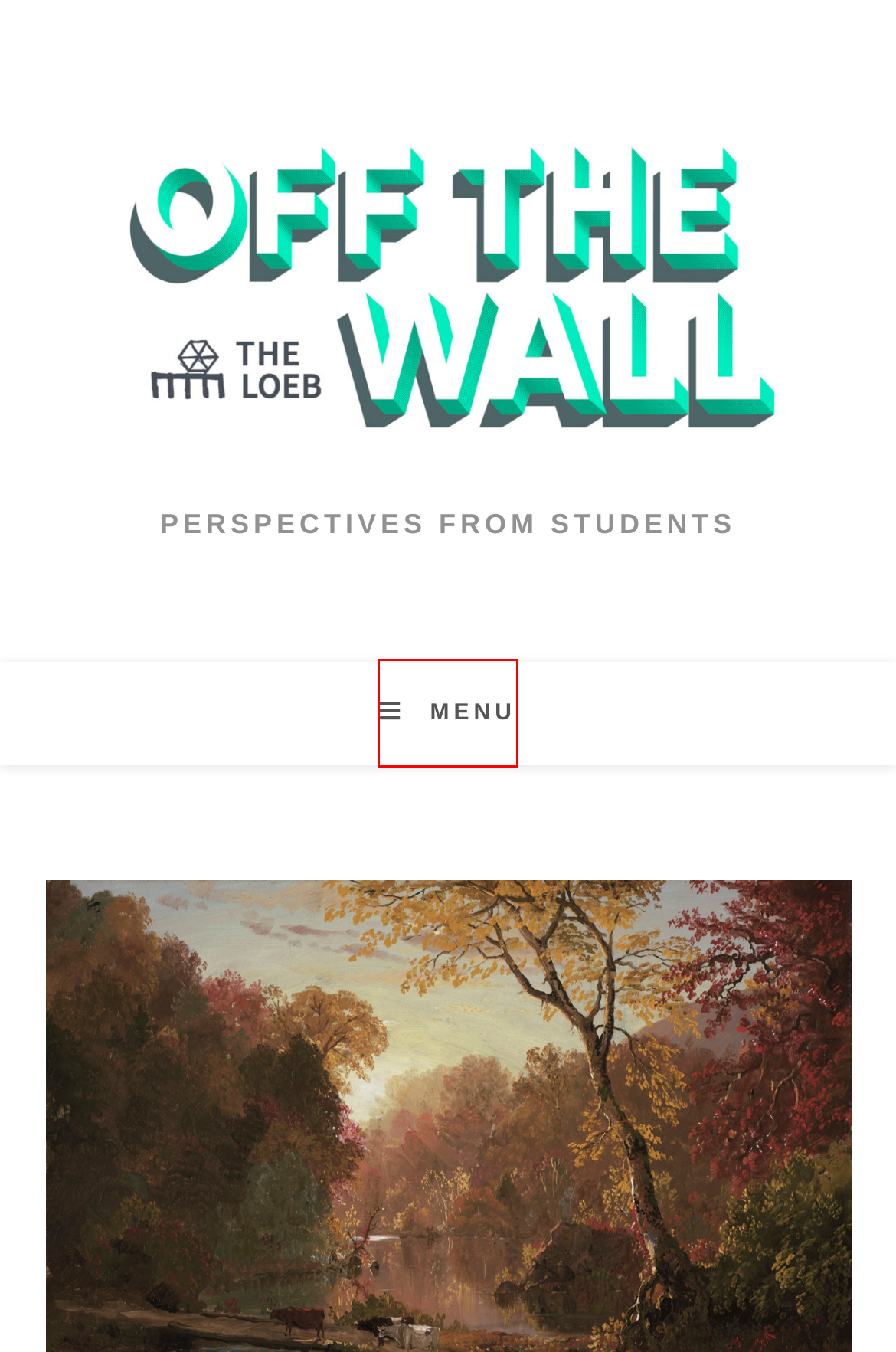You have a screenshot of a webpage with a red bounding box around a UI element. Determine which webpage description best matches the new webpage that results from clicking the element in the bounding box. Here are the candidates:
A. March 2016
B. PERSPECTIVES FROM STUDENTS
C. March 2023
D. April 2015
E. May 2014
F. May 2013
G. May 2010
H. August 2022

B